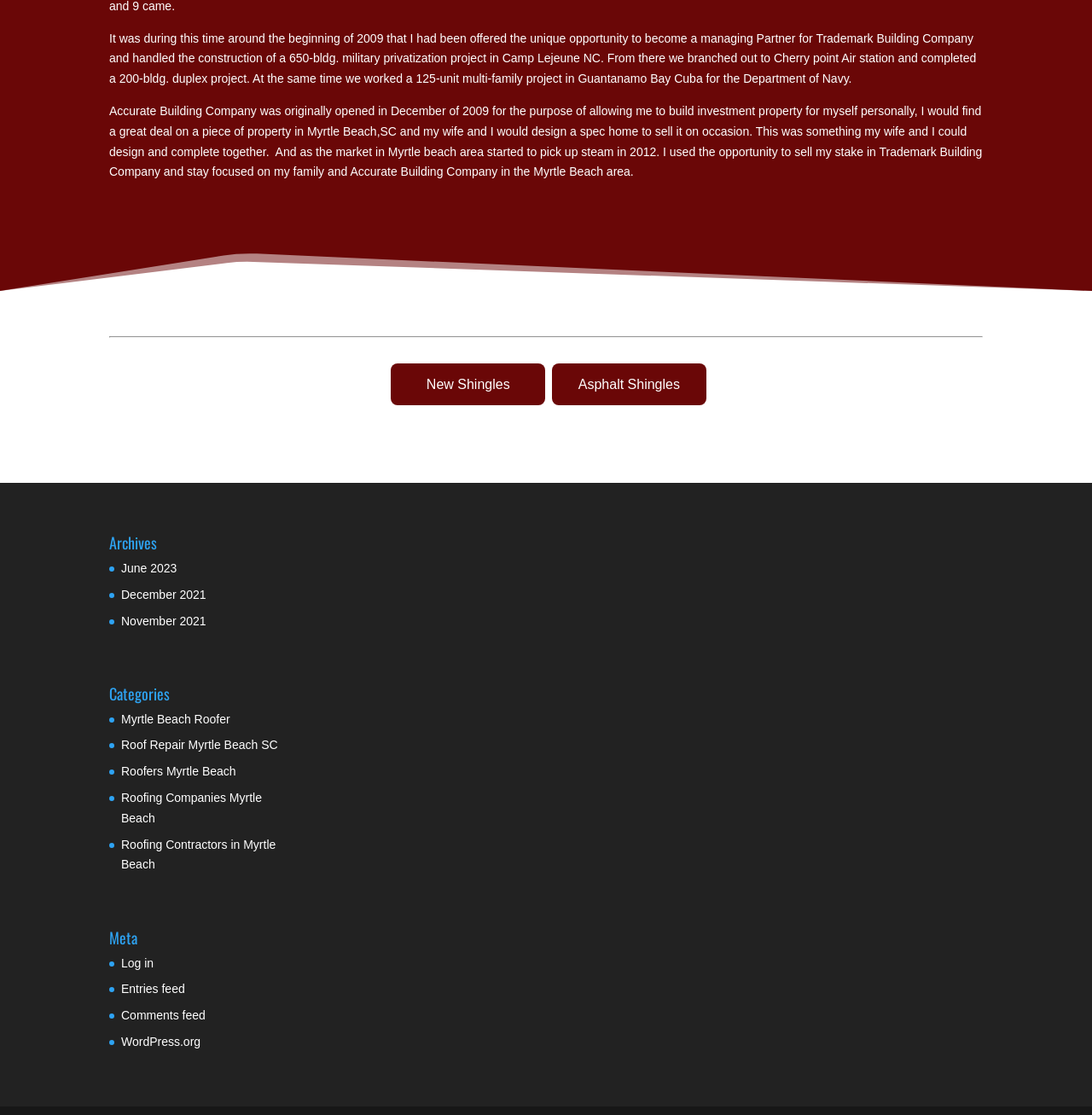What is the year of copyright?
Respond with a short answer, either a single word or a phrase, based on the image.

2024